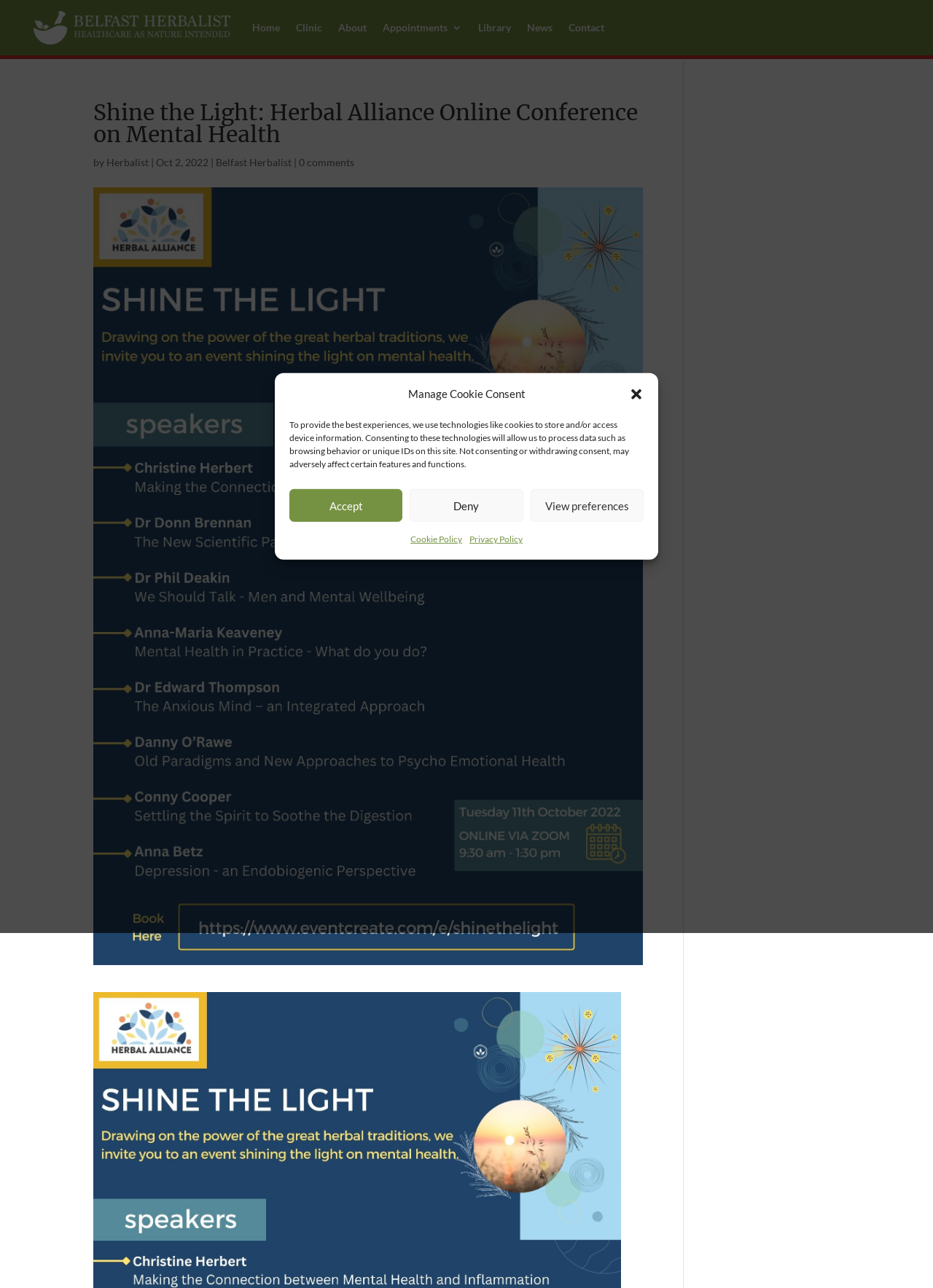Pinpoint the bounding box coordinates of the clickable element needed to complete the instruction: "Learn more about the clinic". The coordinates should be provided as four float numbers between 0 and 1: [left, top, right, bottom].

[0.317, 0.0, 0.345, 0.043]